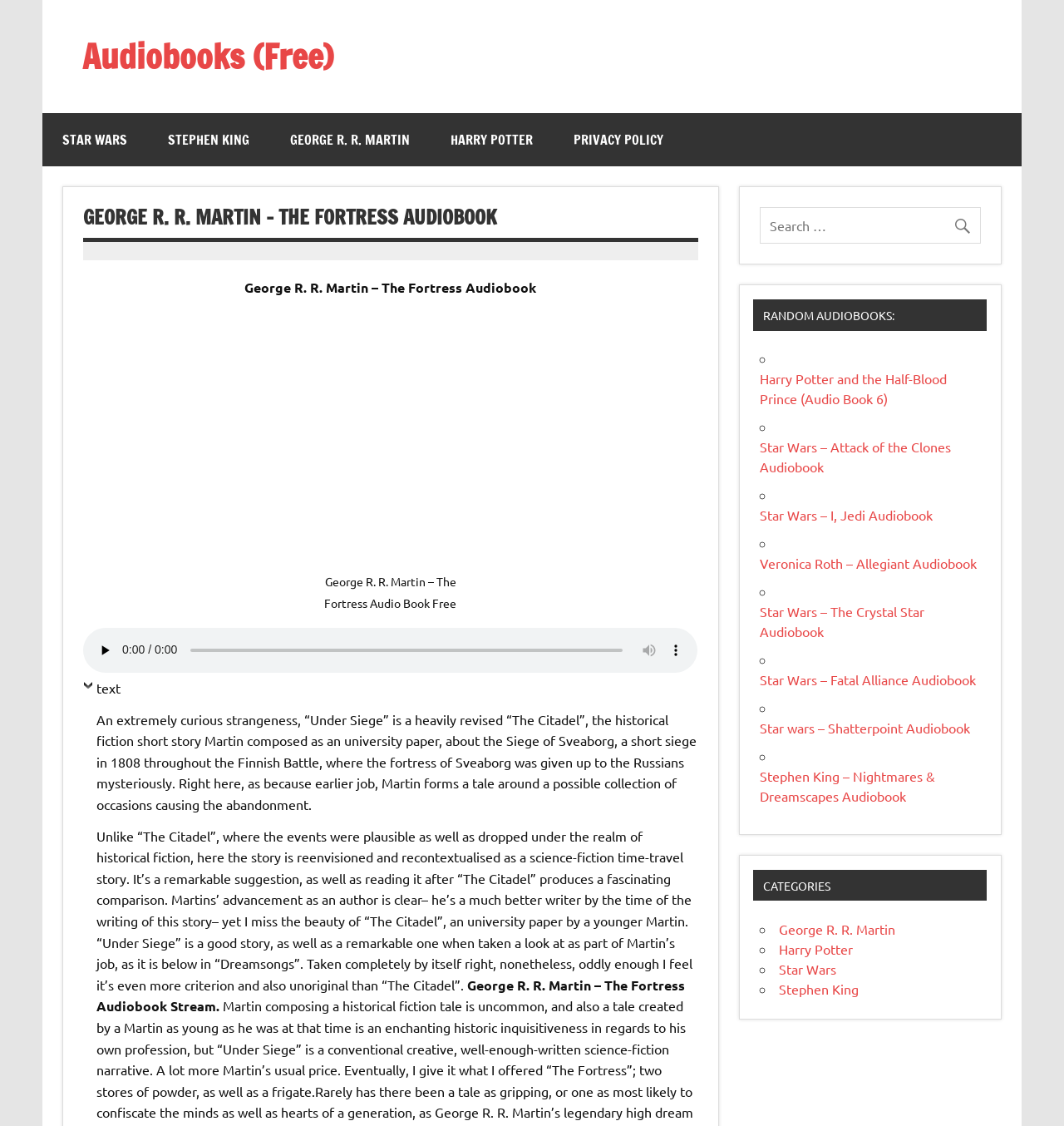What is the name of the category that includes 'Harry Potter'?
Provide a one-word or short-phrase answer based on the image.

Harry Potter